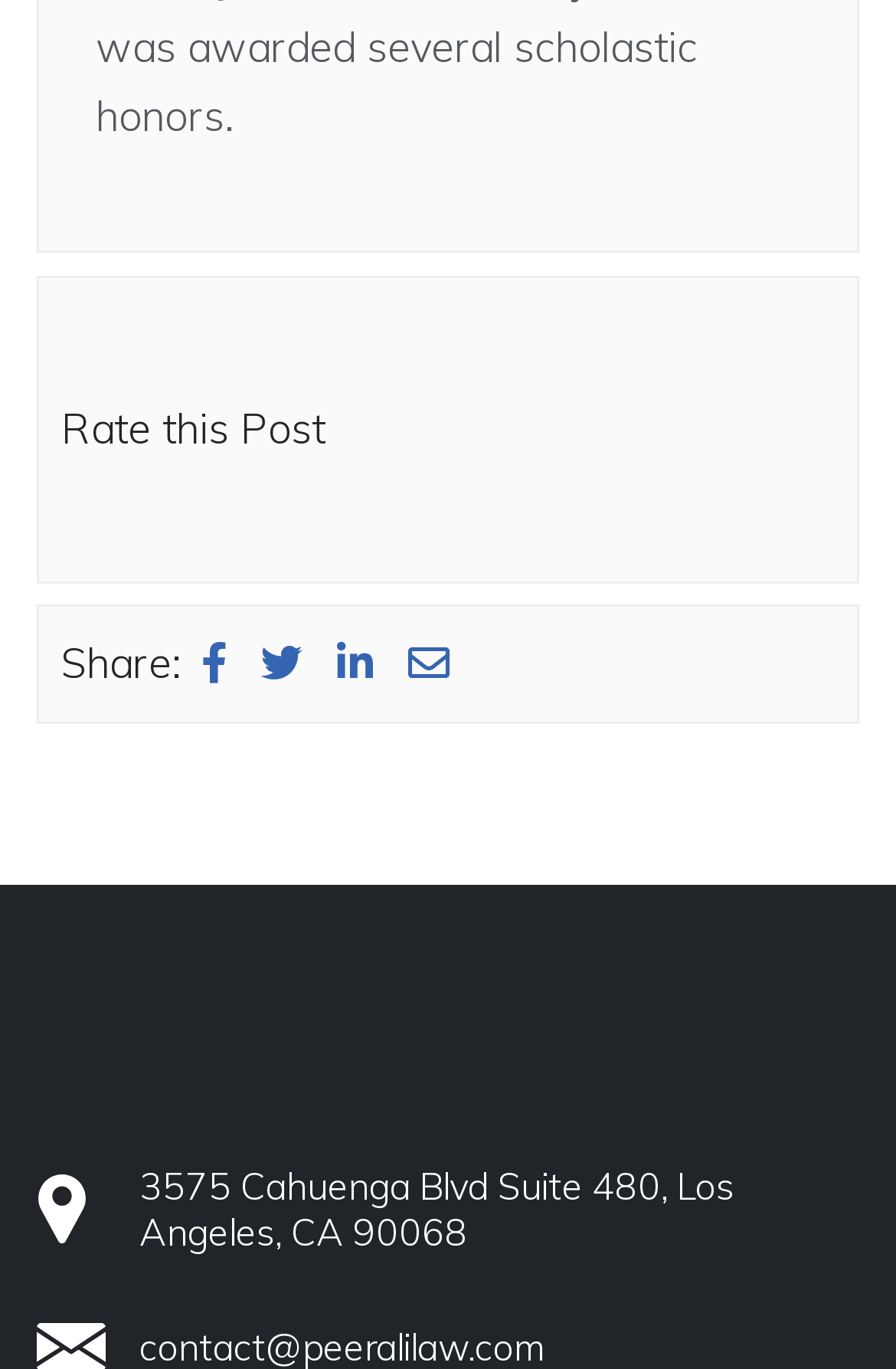Specify the bounding box coordinates of the area that needs to be clicked to achieve the following instruction: "Click the 'Dismiss alert' button".

None